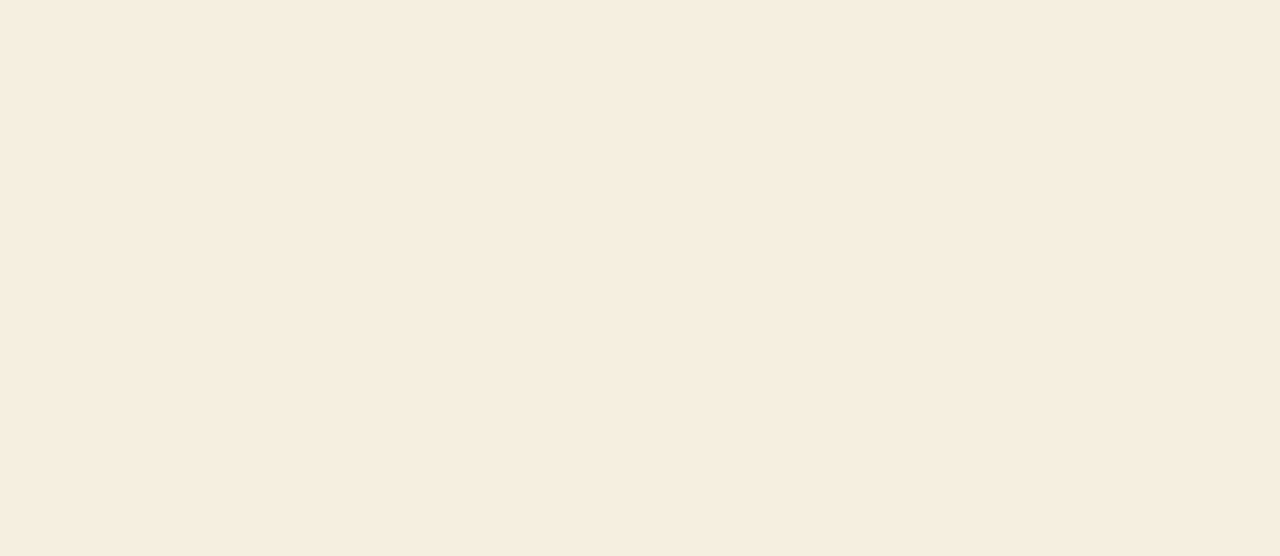How many links are there in the footer section?
From the image, respond using a single word or phrase.

4